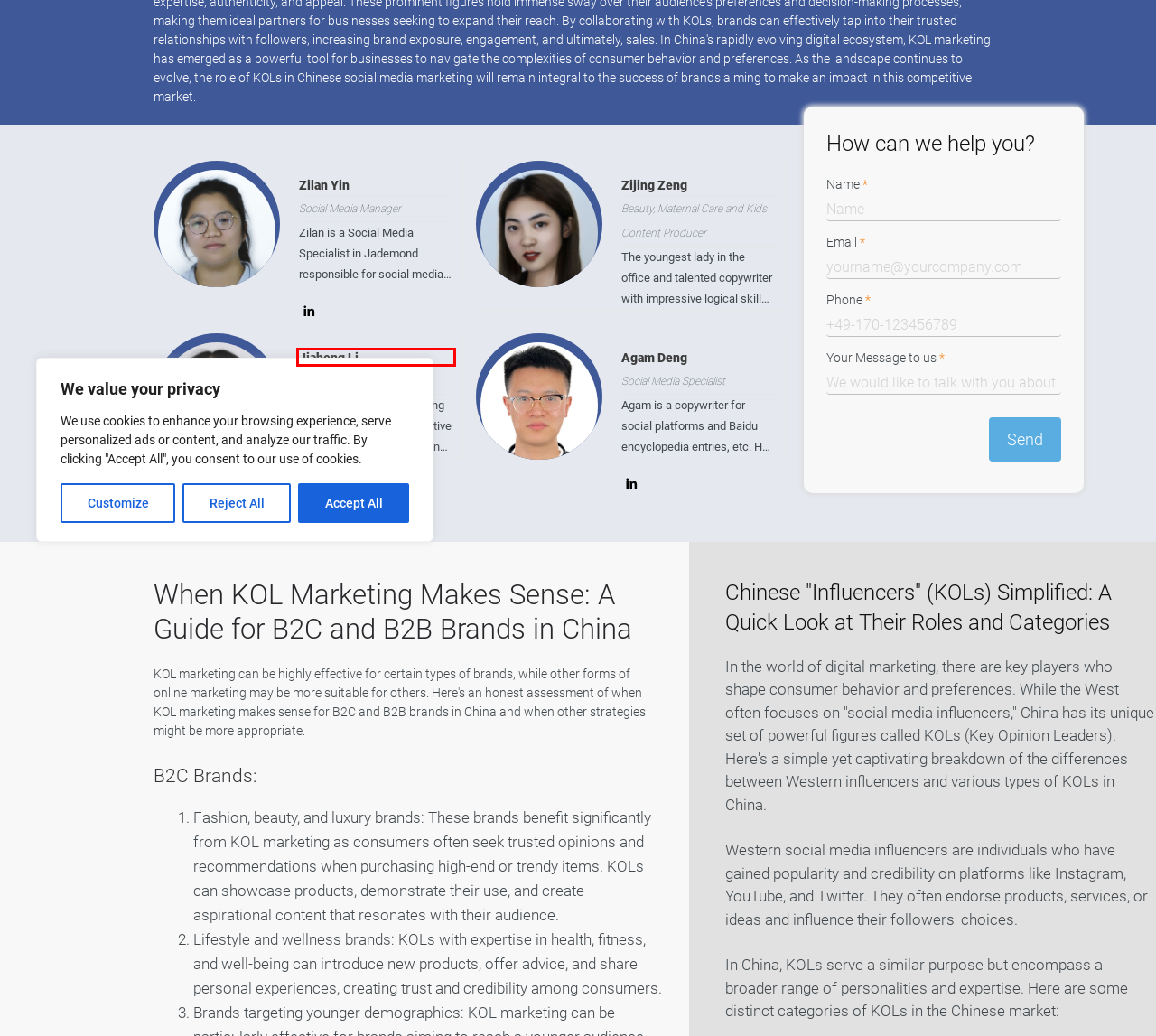Given a webpage screenshot featuring a red rectangle around a UI element, please determine the best description for the new webpage that appears after the element within the bounding box is clicked. The options are:
A. Online Marketing Services for Asia - Jademond Digital - Chinese Online Marketing
B. Chinese SEO Tools - Jademond Digital
C. Zijing Zeng - Jademond Digital - Chinese Online Marketing
D. Jademond Digital's Download-Section - Jademond Digital - Chinese Online Marketing
E. Jiaheng Li - Jademond Digital - Chinese Online Marketing
F. Sitemap - Jademond Digital - Chinese Online Marketing
G. Agam Deng - Jademond Digital - Chinese Online Marketing
H. Zilan Yin - Jademond Digital - Chinese Online Marketing

E